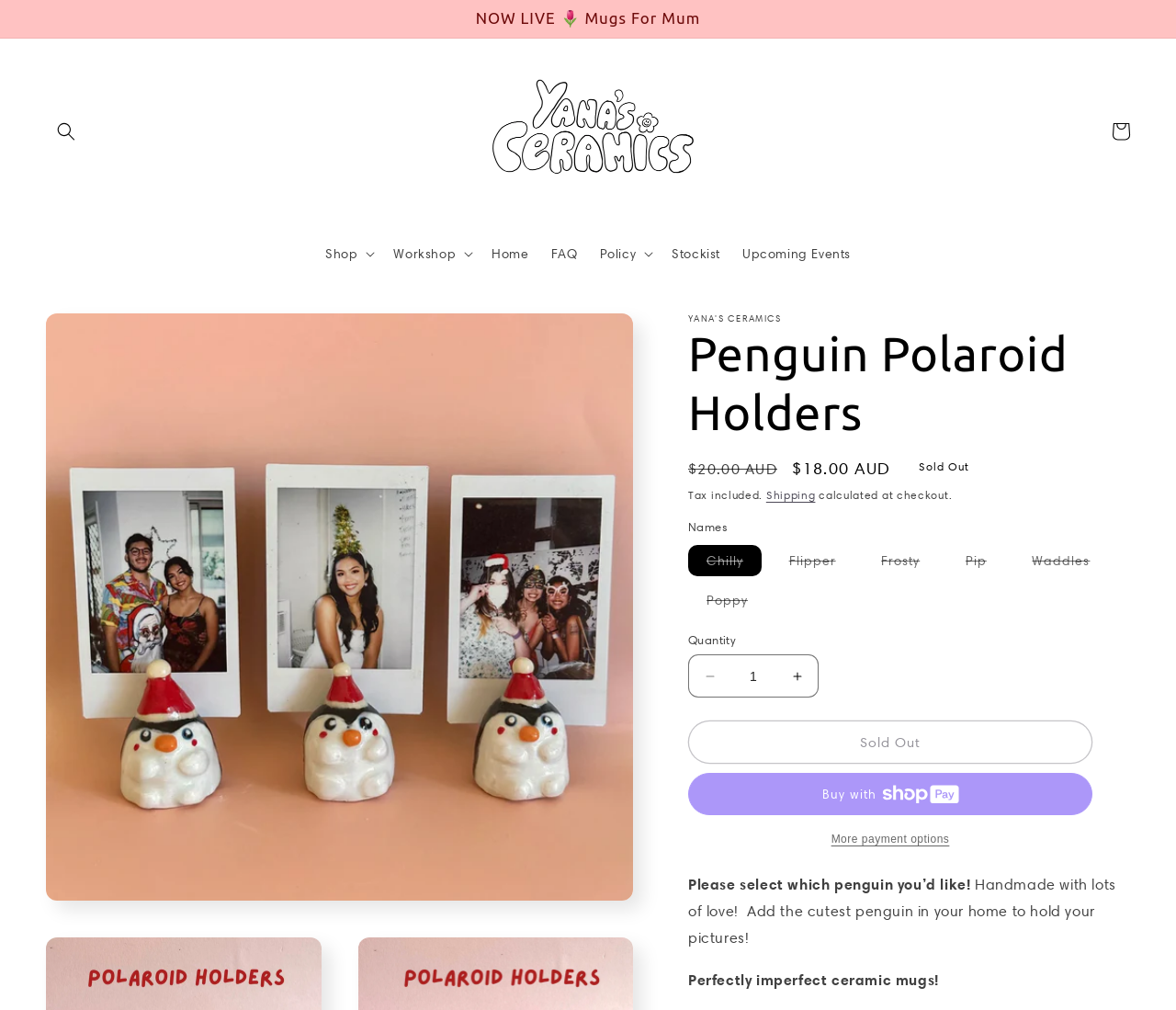Locate the bounding box coordinates of the clickable element to fulfill the following instruction: "View cart". Provide the coordinates as four float numbers between 0 and 1 in the format [left, top, right, bottom].

[0.936, 0.11, 0.97, 0.15]